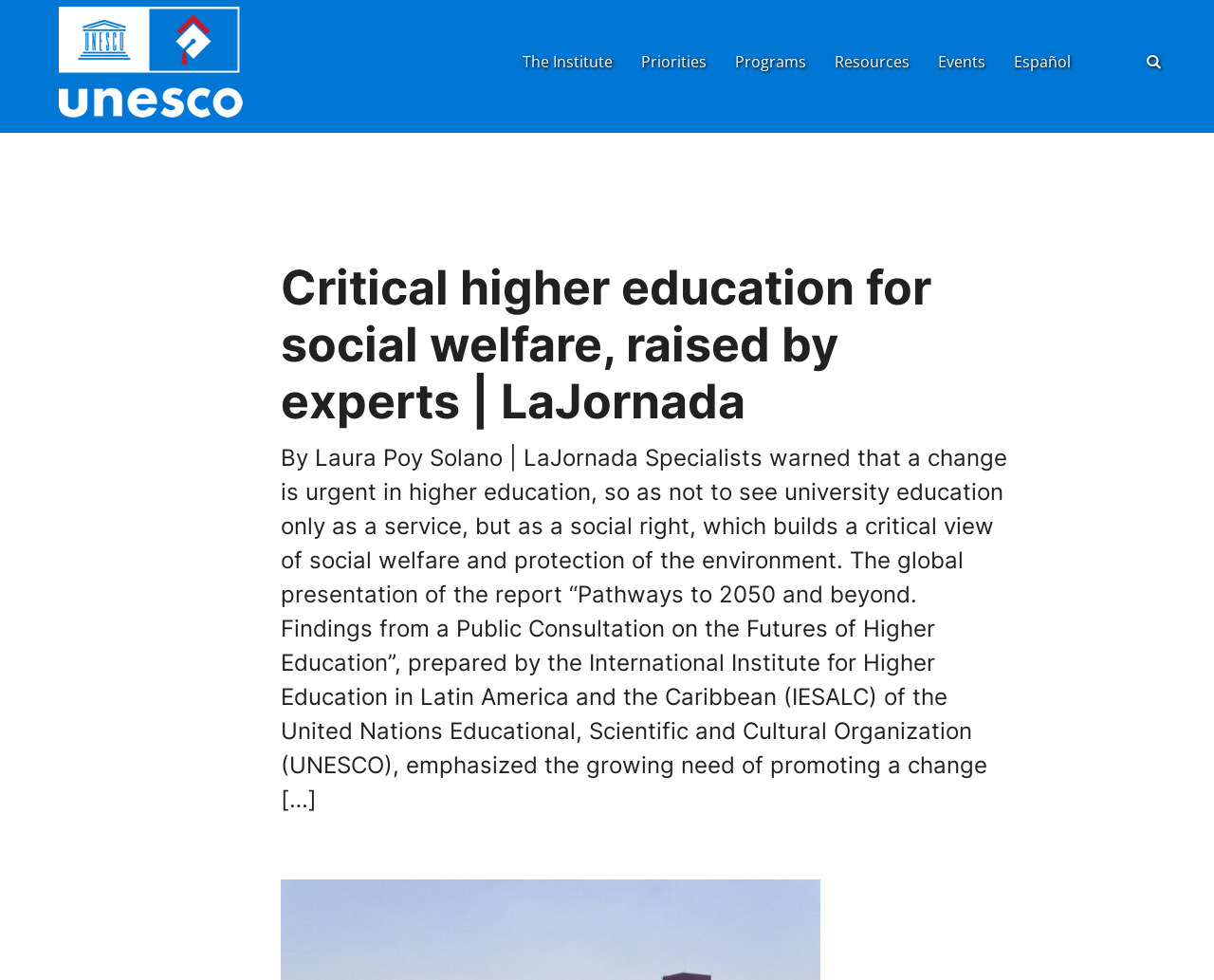Identify the bounding box of the UI element that matches this description: "The Institute".

[0.419, 0.039, 0.516, 0.087]